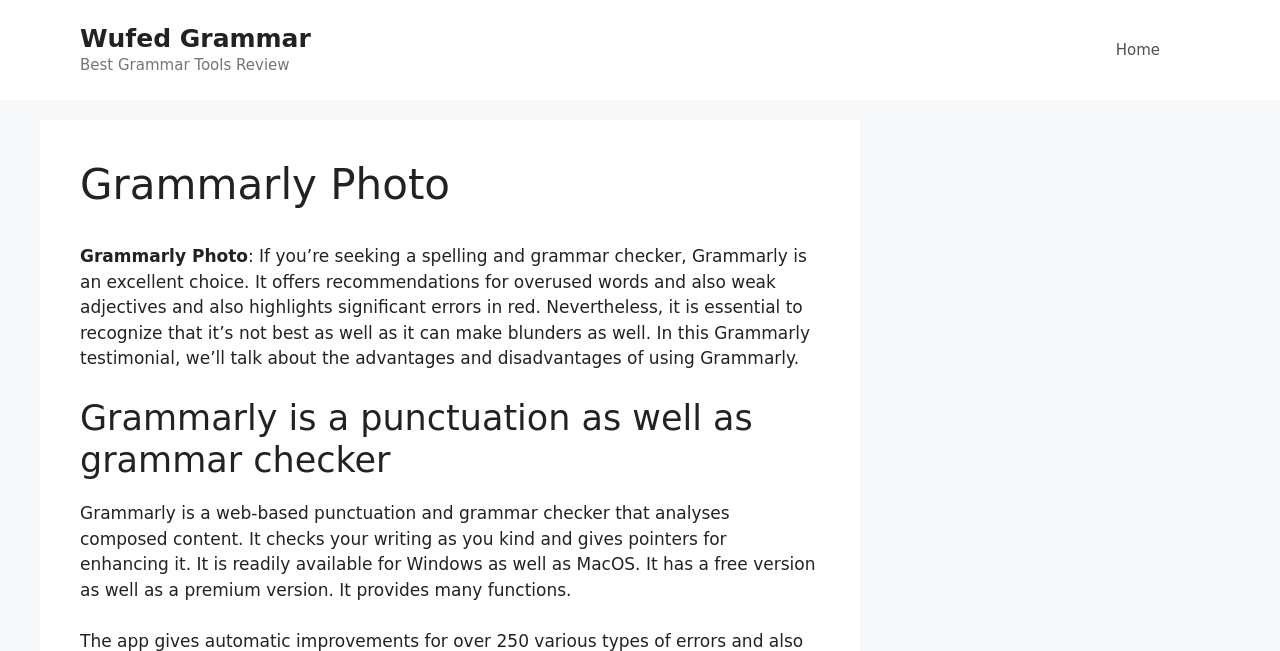Carefully examine the image and provide an in-depth answer to the question: What is the name of the grammar tool reviewed?

The name of the grammar tool reviewed can be found in the heading 'Grammarly Photo' and also in the static text that describes the tool as 'a web-based punctuation and grammar checker'.